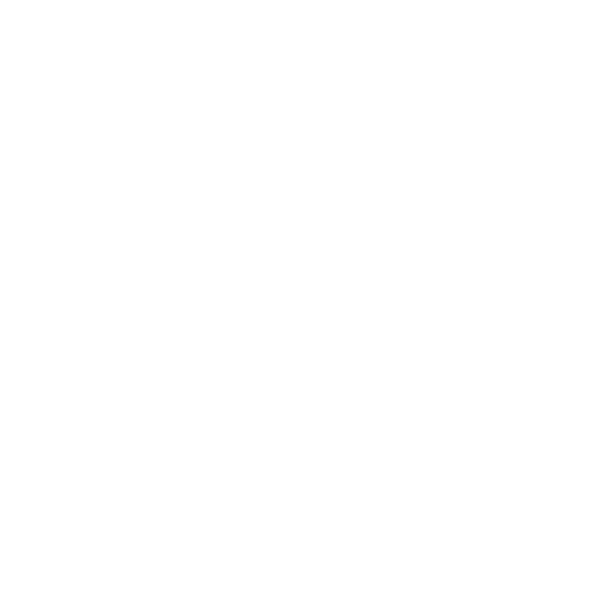Where is the image positioned on the webpage?
Answer the question using a single word or phrase, according to the image.

Alongside related offers and pet health products